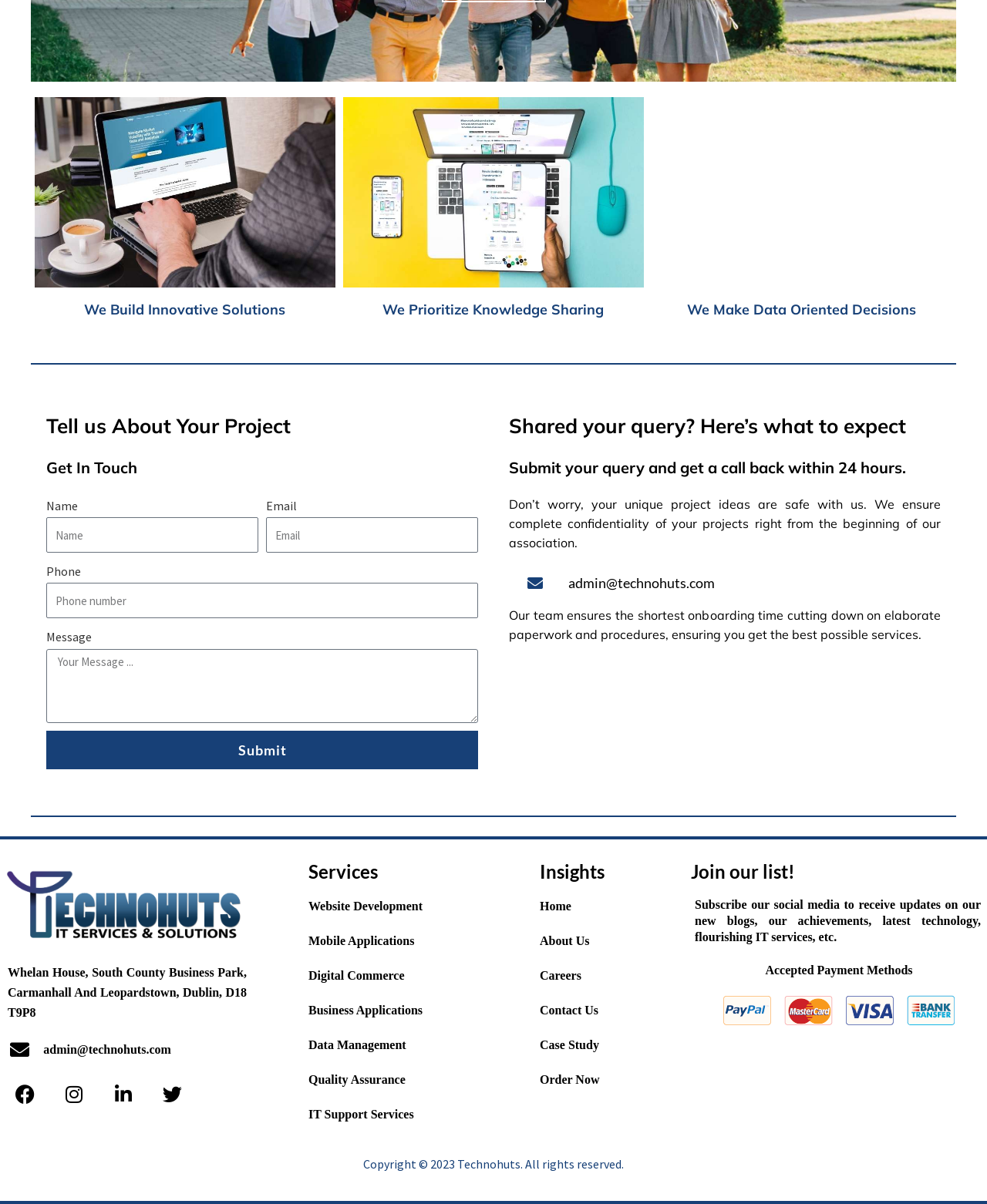Can you show the bounding box coordinates of the region to click on to complete the task described in the instruction: "Book an appointment"?

None